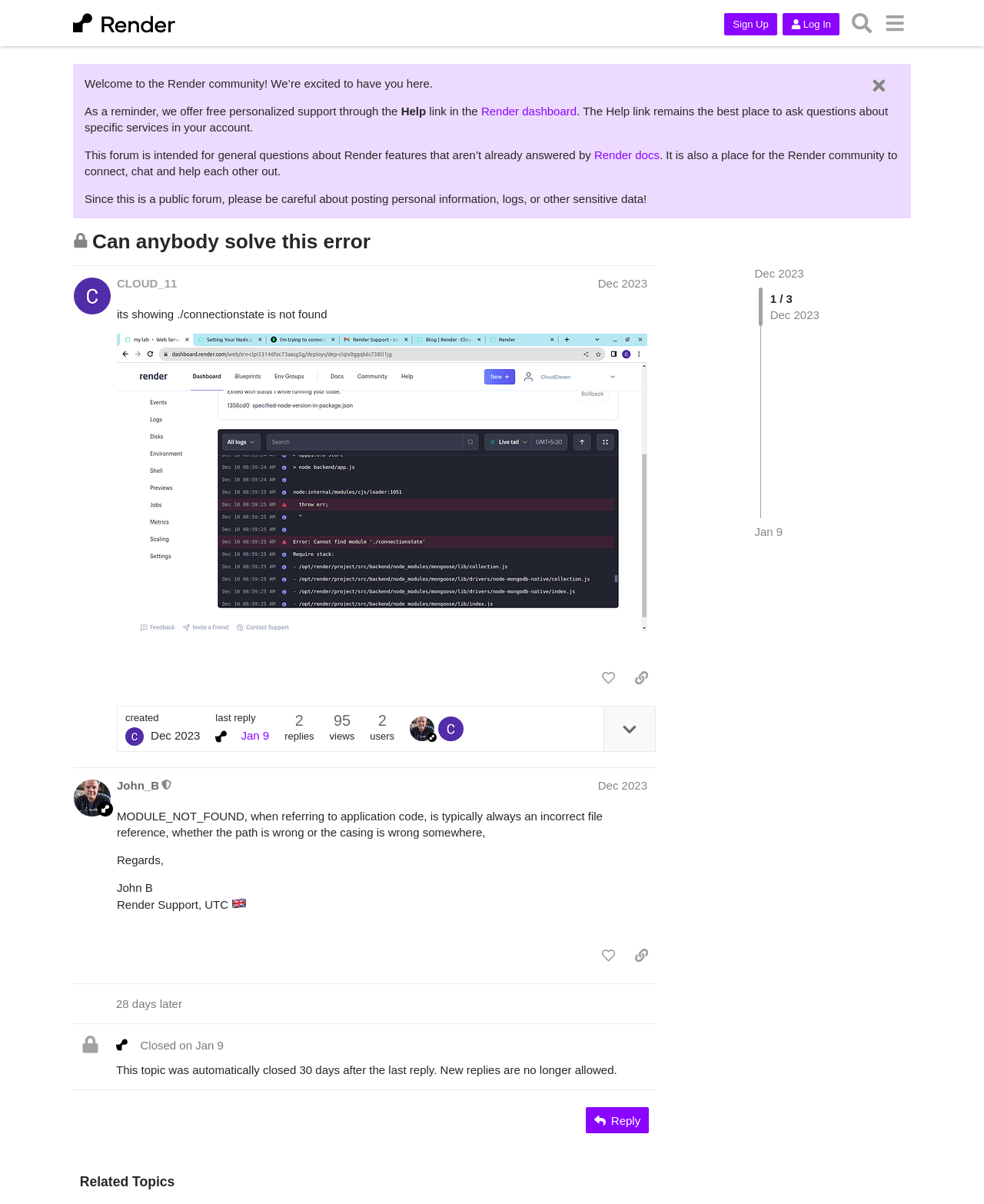How many posts are there in this forum?
Respond with a short answer, either a single word or a phrase, based on the image.

3